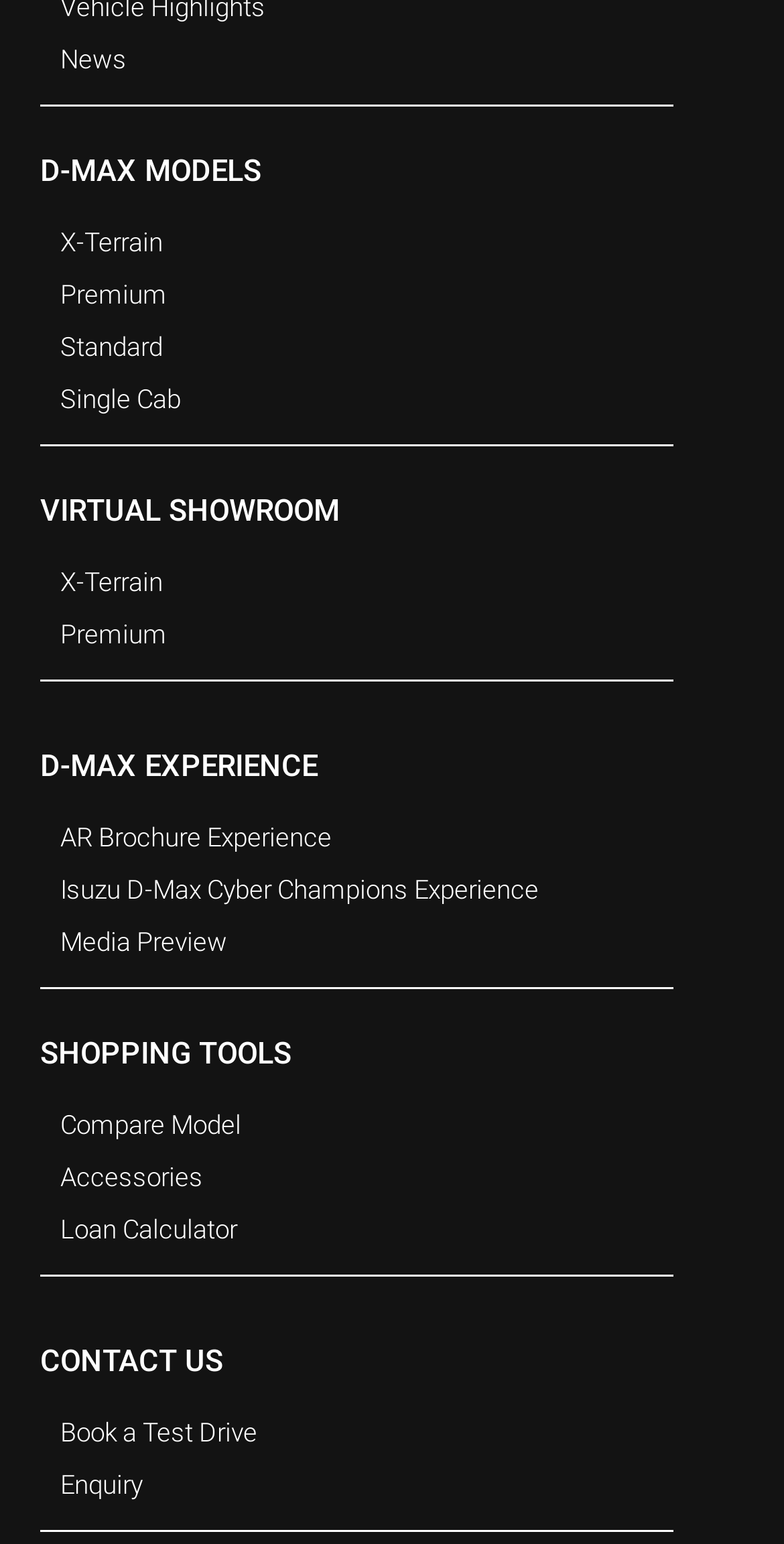Refer to the element description News and identify the corresponding bounding box in the screenshot. Format the coordinates as (top-left x, top-left y, bottom-right x, bottom-right y) with values in the range of 0 to 1.

[0.077, 0.023, 0.949, 0.057]